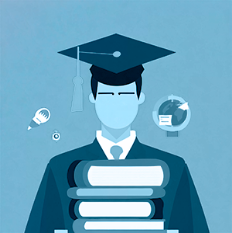Give a concise answer using only one word or phrase for this question:
What is the figure standing in front of?

A stack of books